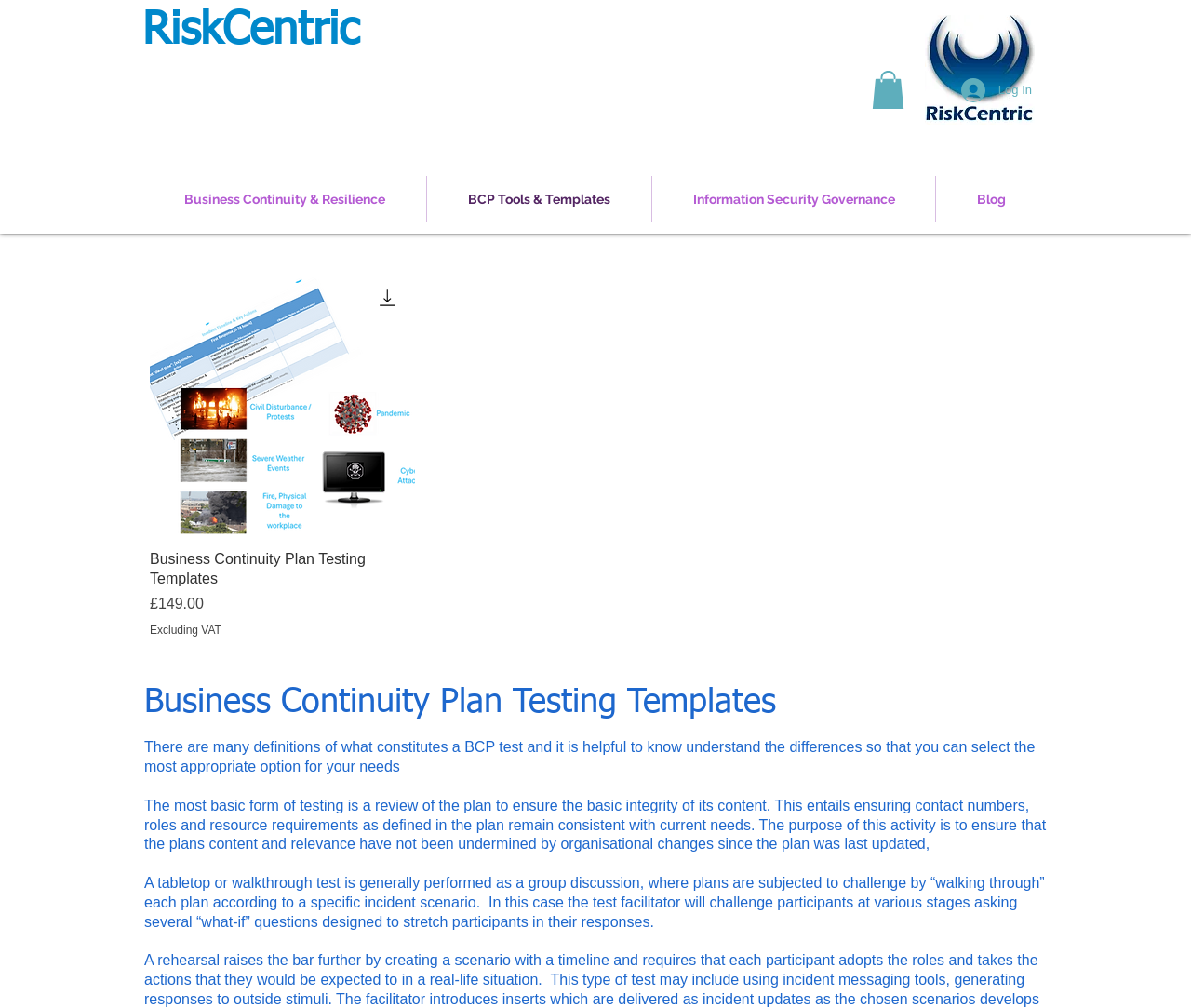Locate the coordinates of the bounding box for the clickable region that fulfills this instruction: "Click the Log In button".

[0.796, 0.072, 0.877, 0.107]